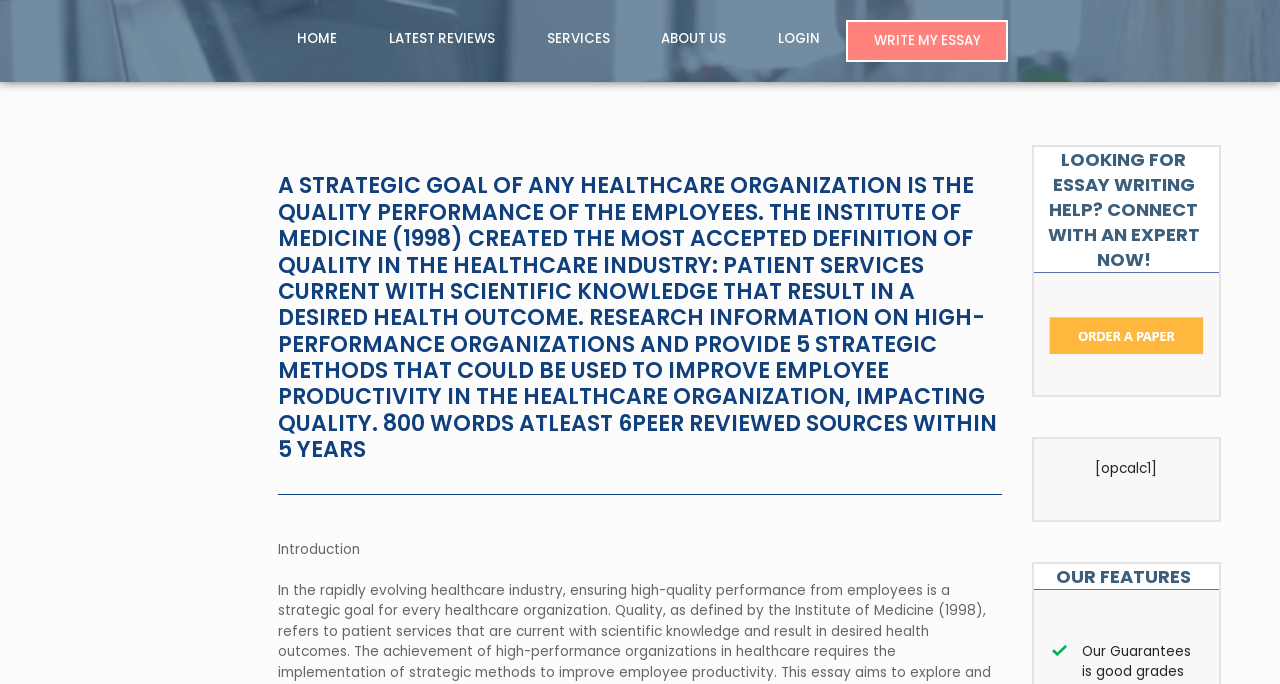Give a one-word or short-phrase answer to the following question: 
What is the name of the section that mentions 'OUR FEATURES'?

OUR FEATURES